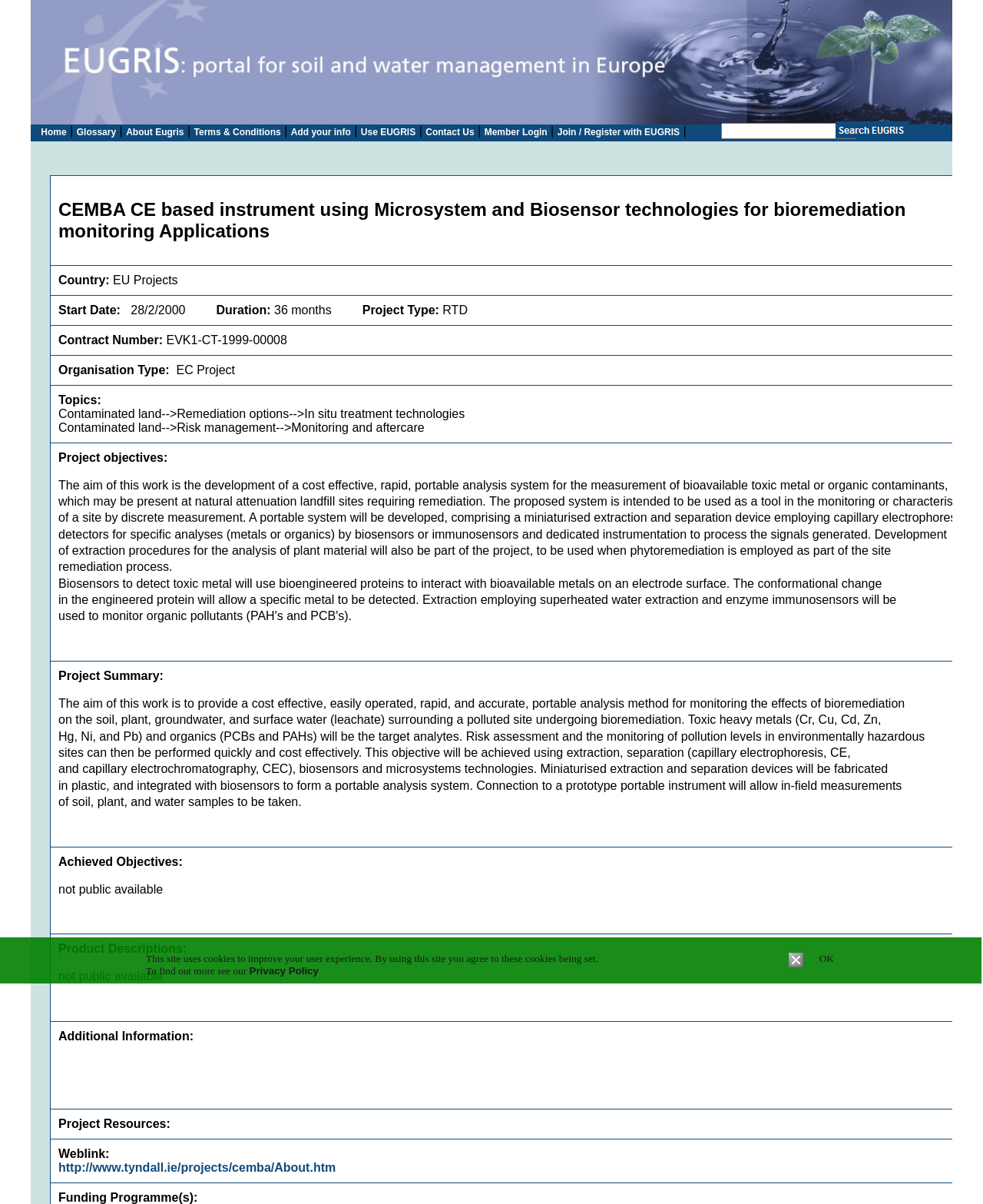From the webpage screenshot, predict the bounding box of the UI element that matches this description: "Join / Register with EUGRIS".

[0.567, 0.105, 0.691, 0.114]